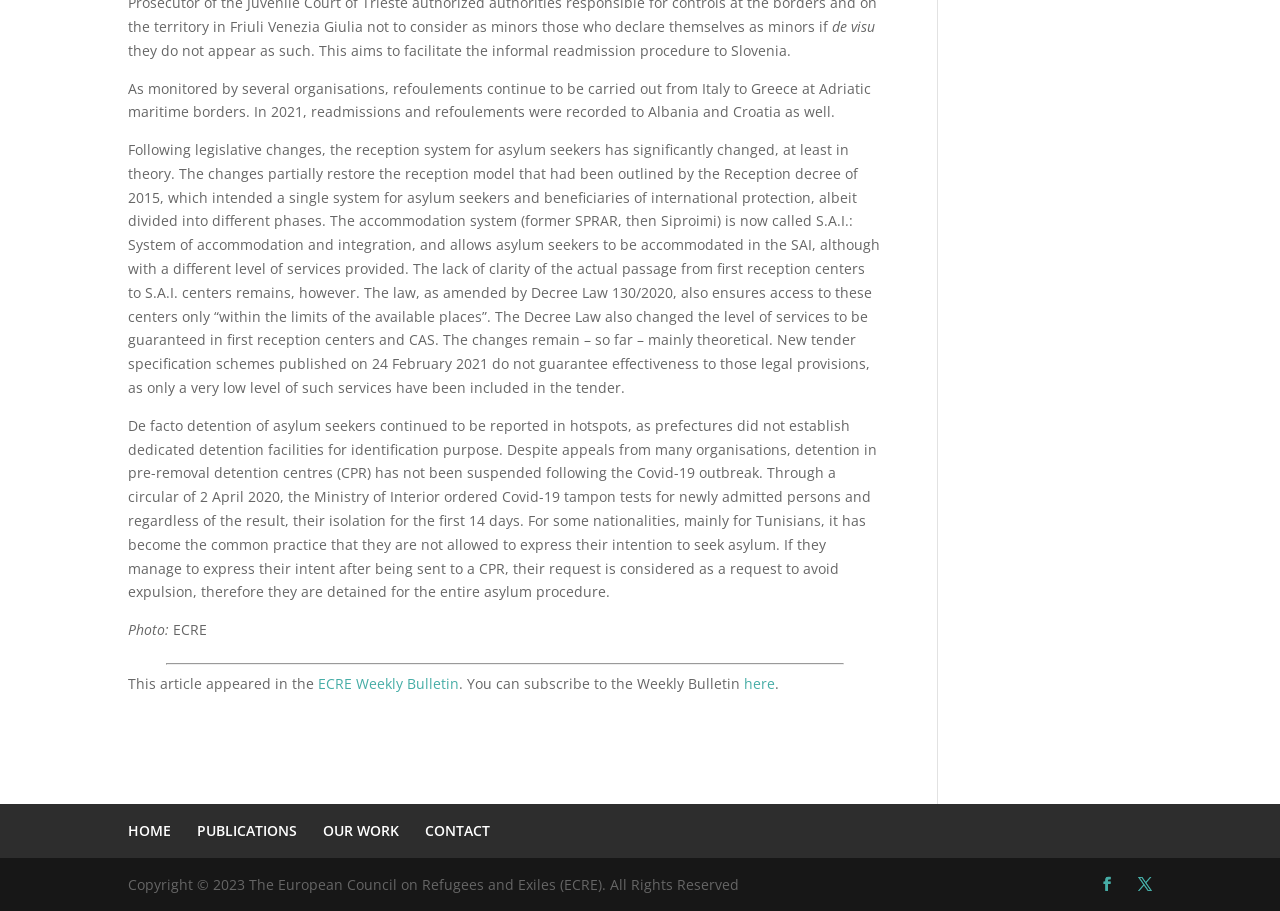Respond to the following question with a brief word or phrase:
What is the position of the link 'HOME' on the webpage?

Top-left